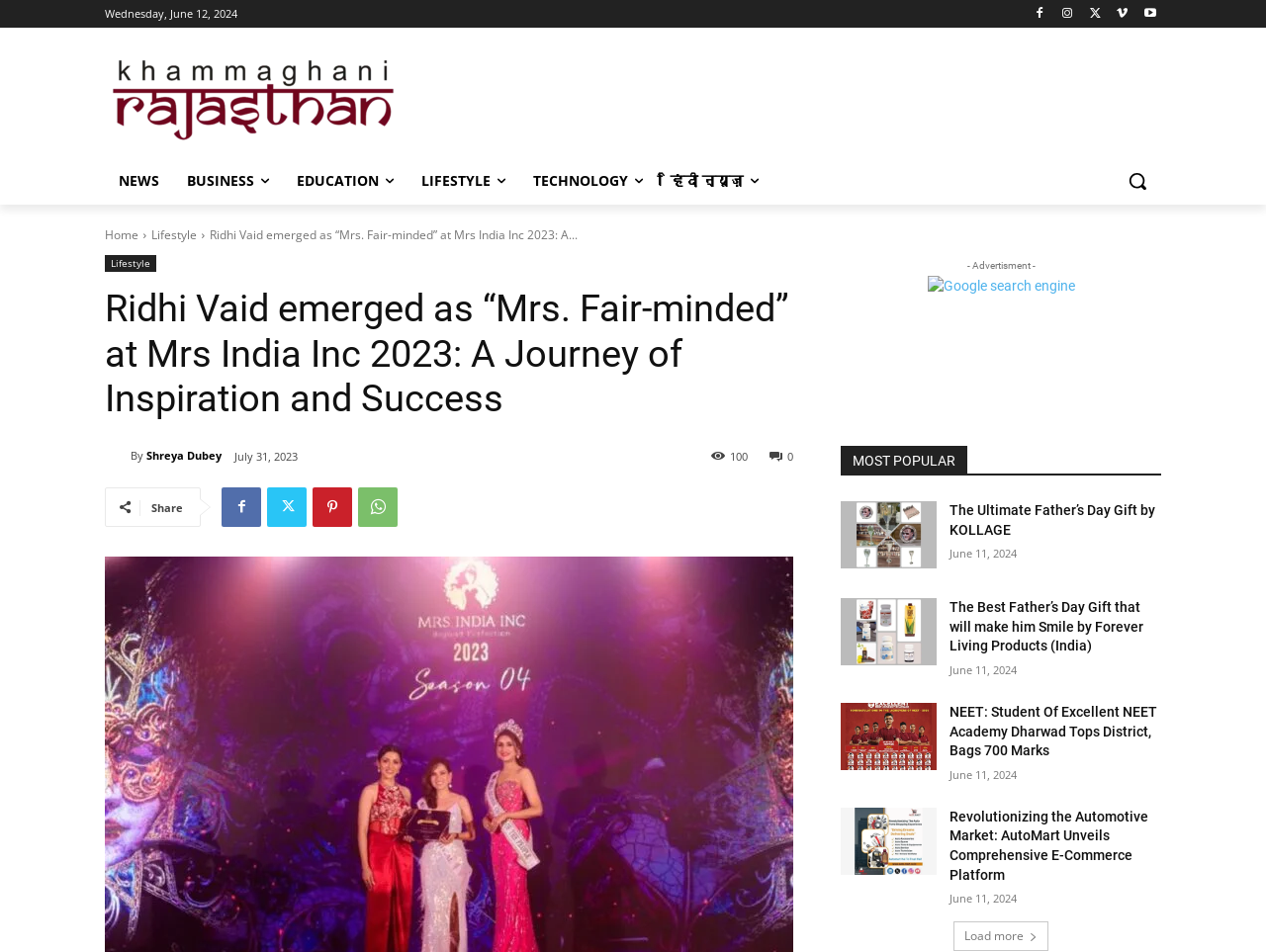How many views does the news article have?
Please answer the question with a single word or phrase, referencing the image.

100